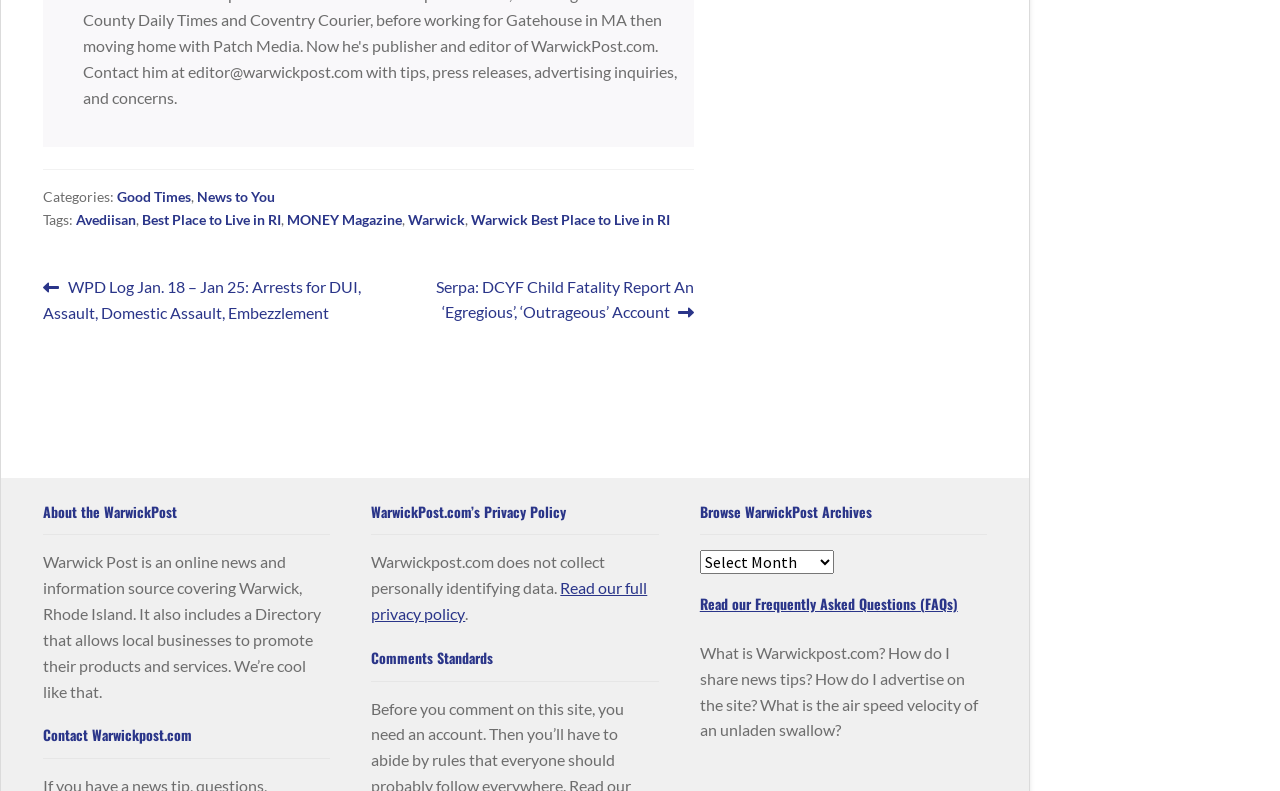Determine the bounding box coordinates for the UI element matching this description: "News to You".

[0.154, 0.238, 0.215, 0.26]